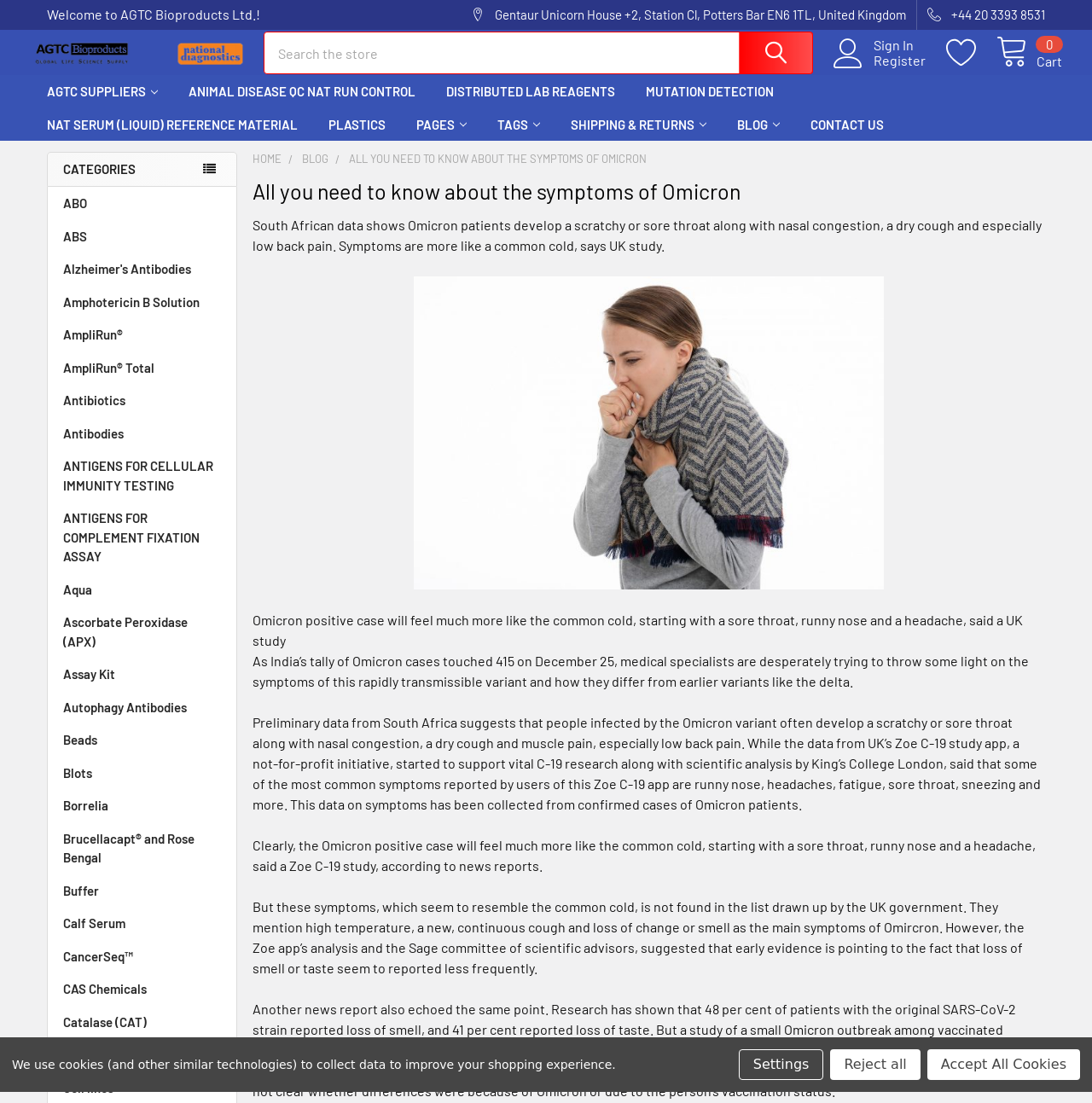What is the topic of the article on the page?
Examine the image closely and answer the question with as much detail as possible.

I determined the topic of the article by reading the headings and text on the page. The main heading is 'All you need to know about the symptoms of Omicron', and the text discusses the symptoms of Omicron, so I concluded that the topic of the article is Omicron symptoms.